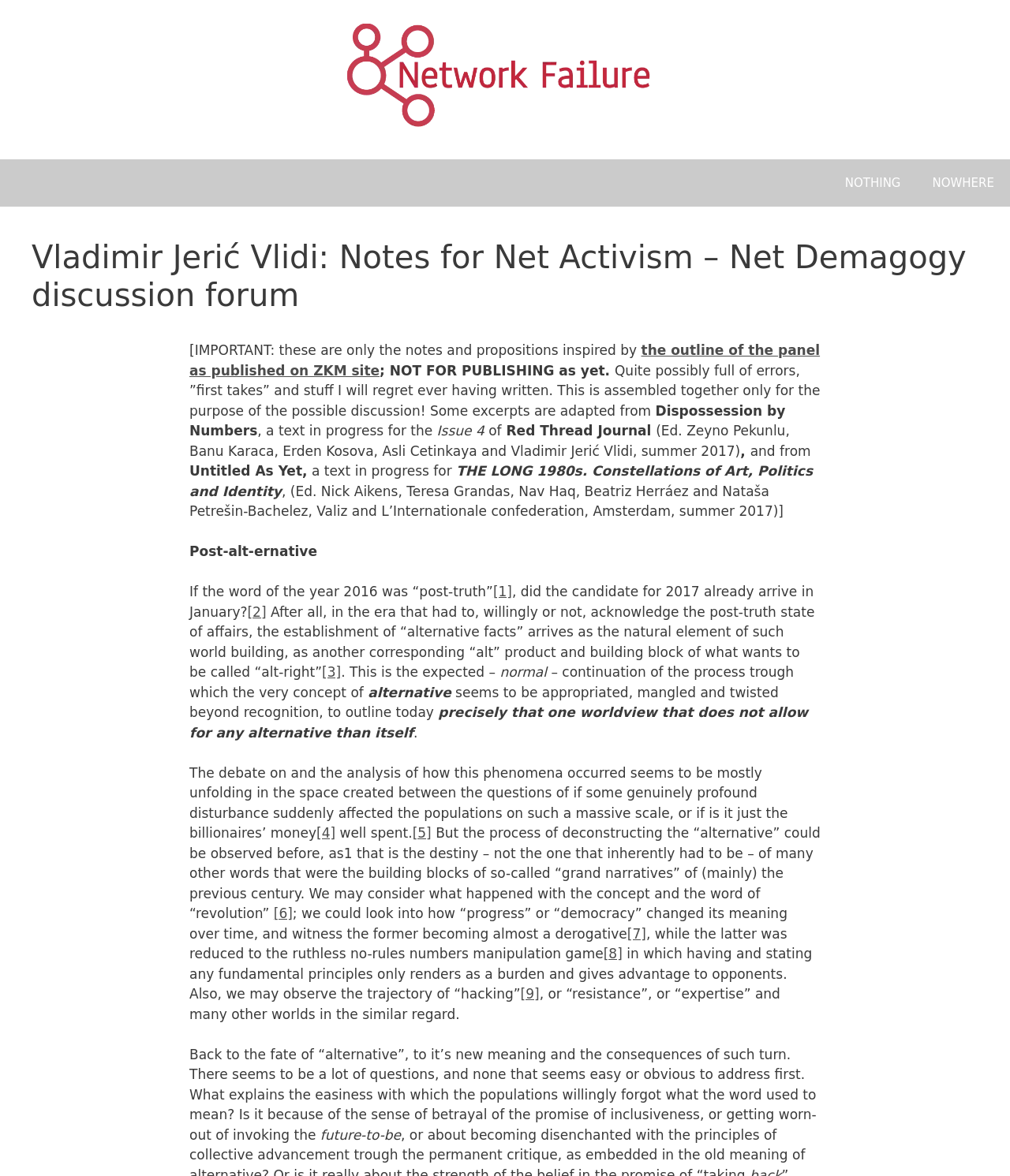Please determine the bounding box coordinates of the element to click in order to execute the following instruction: "Go back to the home page". The coordinates should be four float numbers between 0 and 1, specified as [left, top, right, bottom].

None